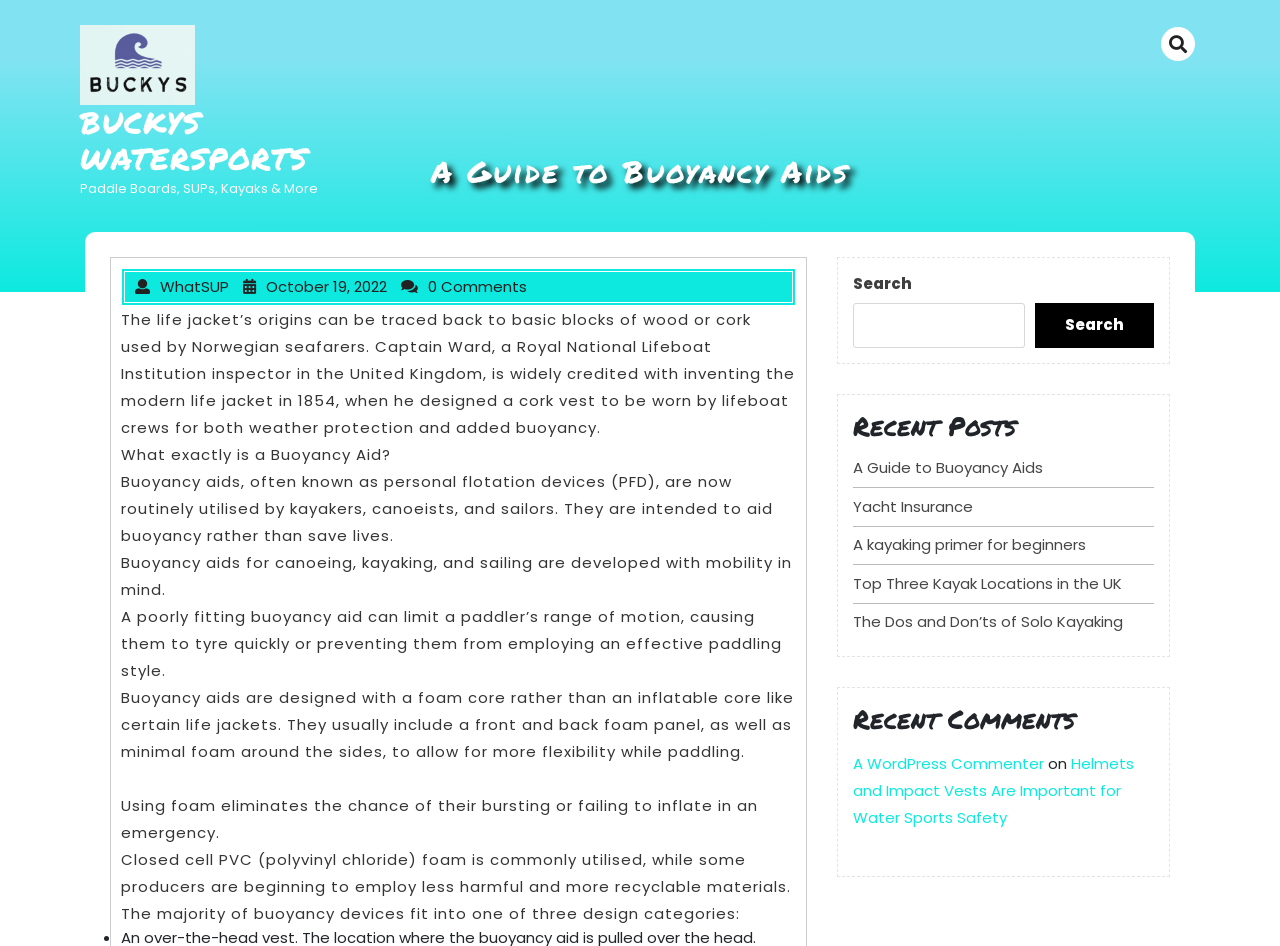How many design categories do most buoyancy devices fit into?
Refer to the screenshot and deliver a thorough answer to the question presented.

The webpage states that the majority of buoyancy devices fit into one of three design categories, as mentioned in the paragraph 'The majority of buoyancy devices fit into one of three design categories:'